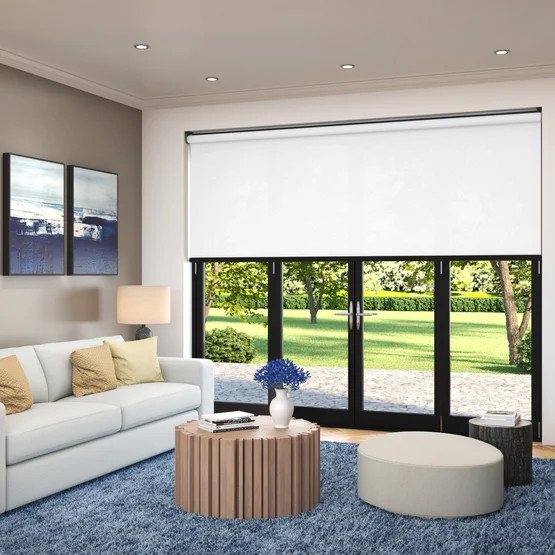Please give a succinct answer using a single word or phrase:
What shape is the coffee table in the image?

Round